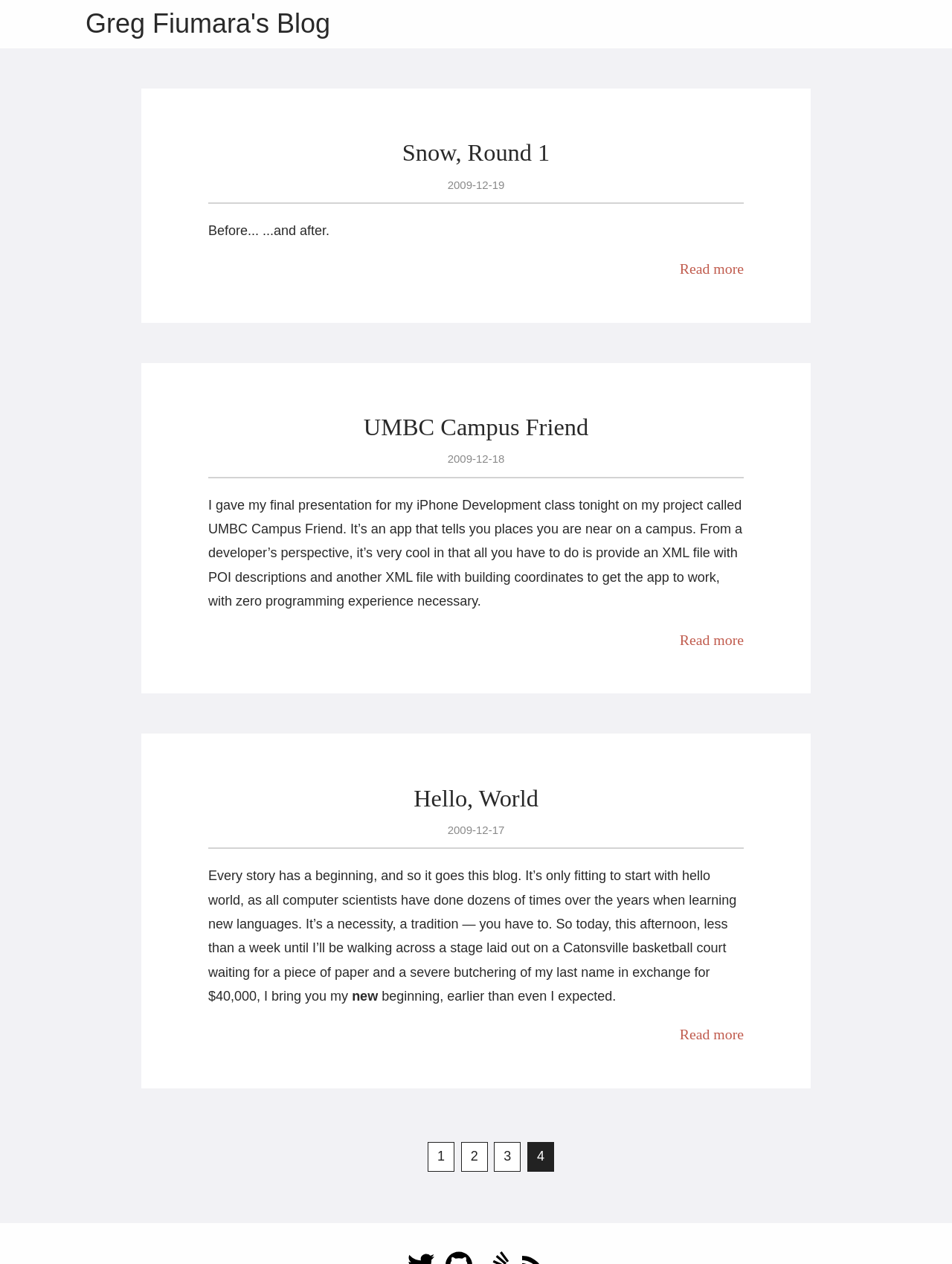Find the bounding box coordinates of the clickable region needed to perform the following instruction: "Go to page 2". The coordinates should be provided as four float numbers between 0 and 1, i.e., [left, top, right, bottom].

[0.484, 0.904, 0.512, 0.927]